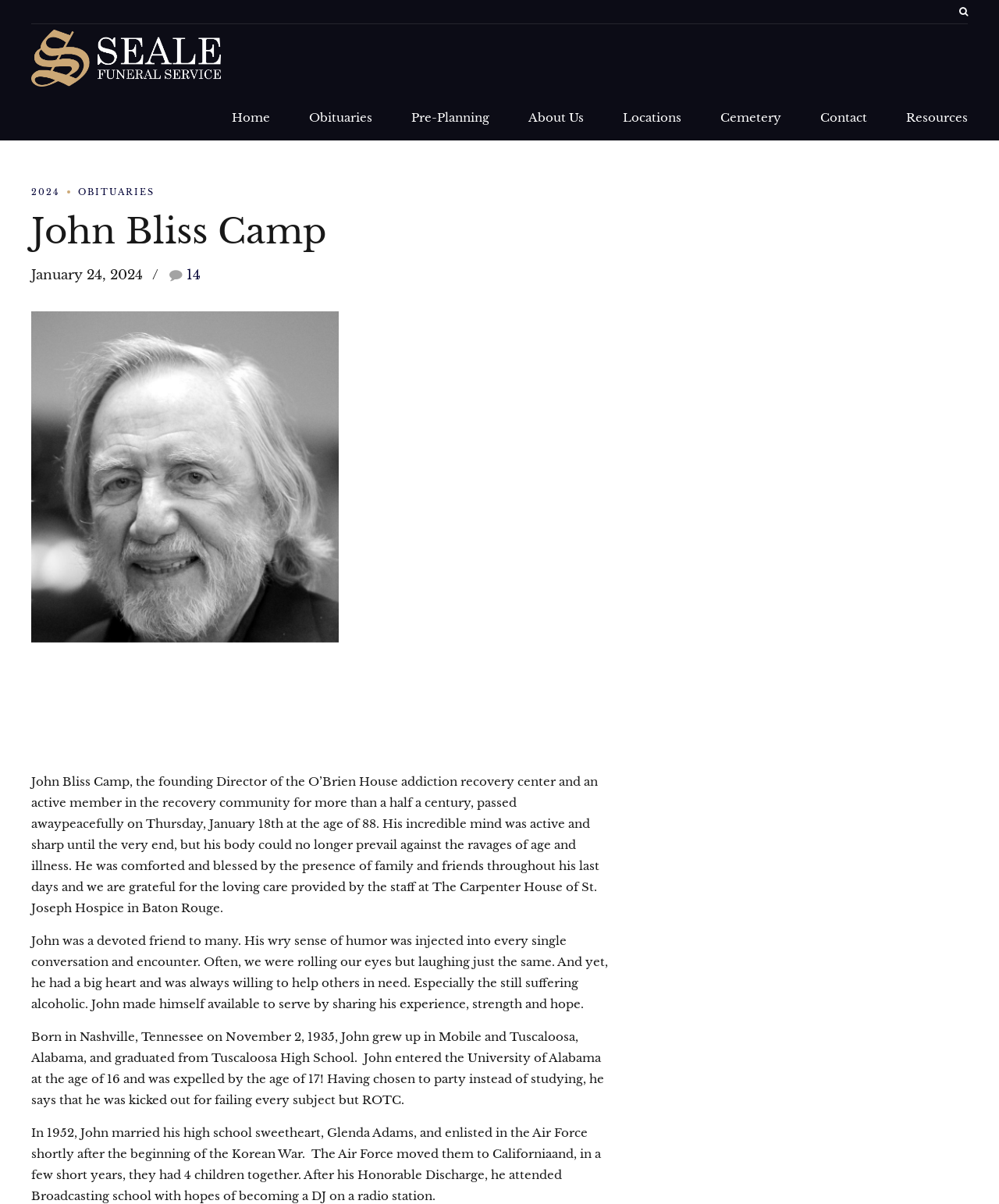Explain in detail what you observe on this webpage.

This webpage is dedicated to John Bliss Camp, a founding director of a recovery center, who passed away peacefully at the age of 88. At the top of the page, there is a navigation menu with links to various sections, including "Home", "Obituaries", "Pre-Planning", and more. Below the navigation menu, there is a header section with a title "2024 OBITUARIES John Bliss Camp" and a link to "2024" and "OBITUARIES". 

To the right of the title, there is a small image of a person, likely John Bliss Camp. Below the header section, there is a large image of John Bliss Camp, taking up most of the width of the page. 

The main content of the page is a obituary article about John Bliss Camp, which describes his life, accomplishments, and personality. The article is divided into several paragraphs, each describing a different aspect of John's life, including his work in the recovery community, his sense of humor, and his devotion to helping others. 

Throughout the article, there are no images or other multimedia elements, only text. The text is arranged in a clear and readable format, with each paragraph separated by a small gap. At the bottom of the page, there are additional links to resources, including "Local Florists", "Grief Support", and more.